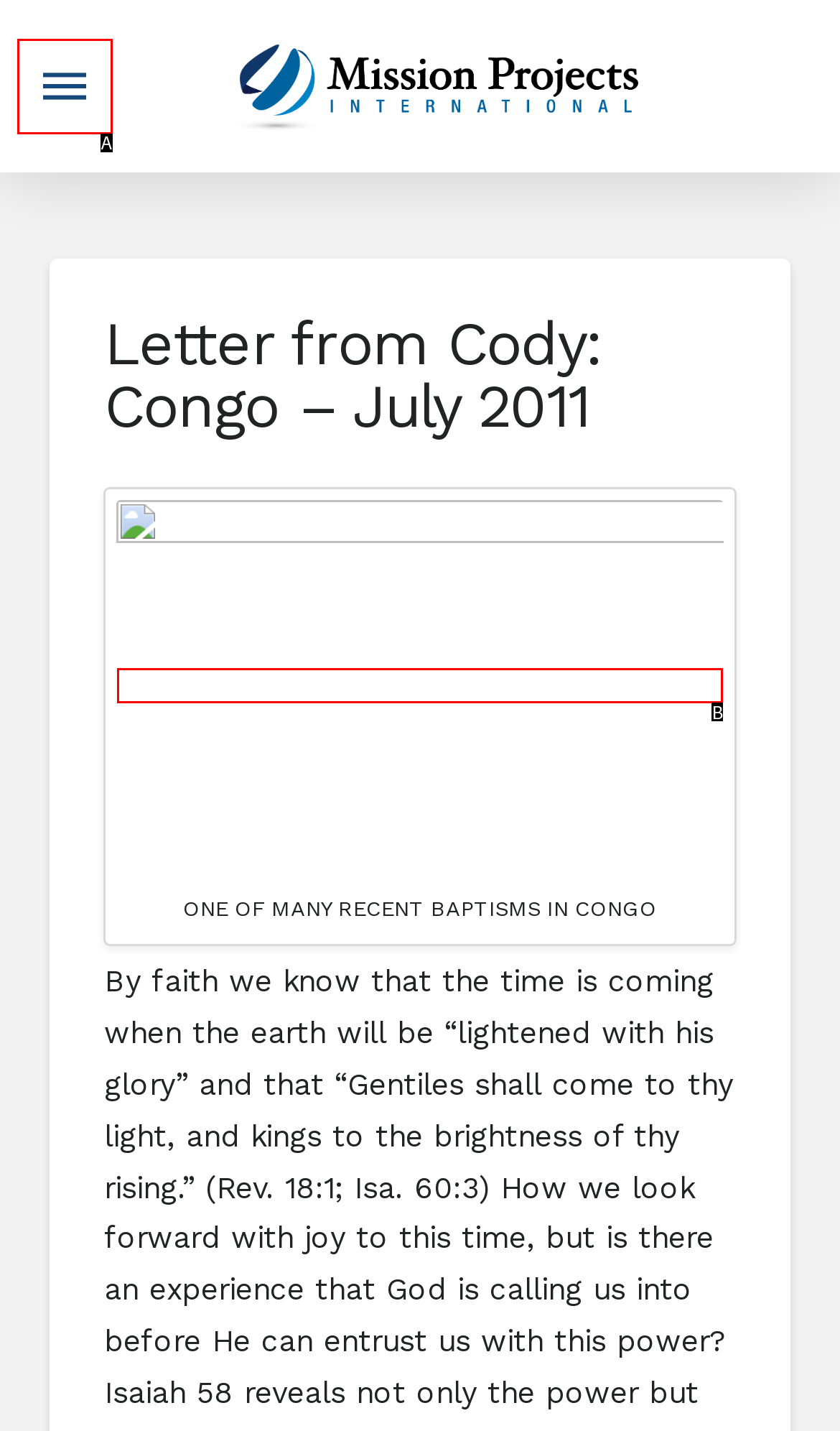Identify the bounding box that corresponds to: aria-label="Toggle Off Canvas Content"
Respond with the letter of the correct option from the provided choices.

A